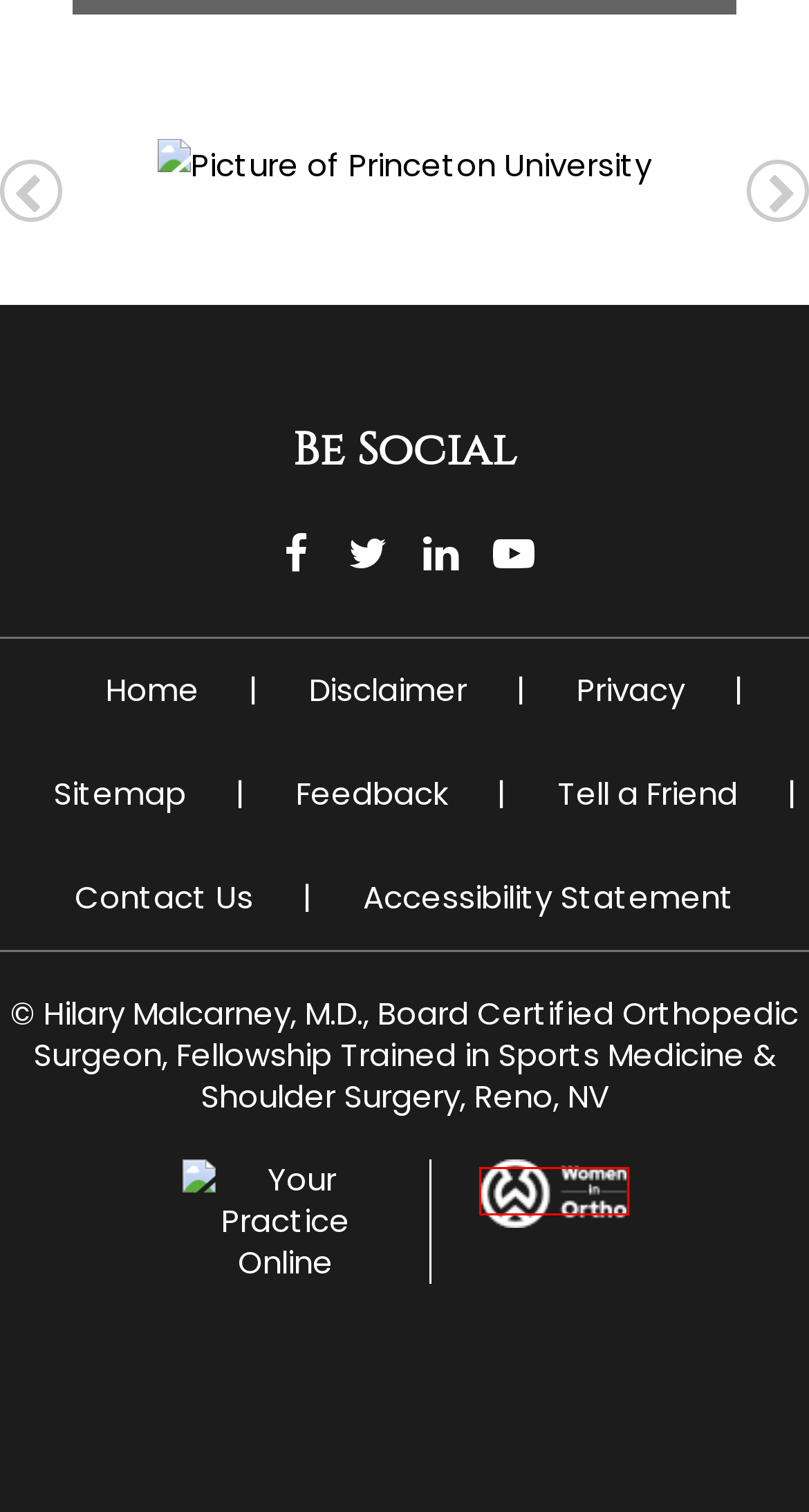You are provided with a screenshot of a webpage containing a red rectangle bounding box. Identify the webpage description that best matches the new webpage after the element in the bounding box is clicked. Here are the potential descriptions:
A. University of Nevada, Reno | University of Nevada, Reno
B. Top Healthcare Network in Reno, NV | Renown Health
C. Home - Surgery Center of Reno
D. Orthopaedic Sports Medicine | ABOS
E. Digital Marketing Solutions for Healthcare | Healthcare Web Marketing
F. Women in Orthopaedics | Expert Orthopedic Surgeons | Orthopedic Surgery
G. Northern Nevada Medical Center | Reno and Sparks, NV
H. Home | Princeton University

F